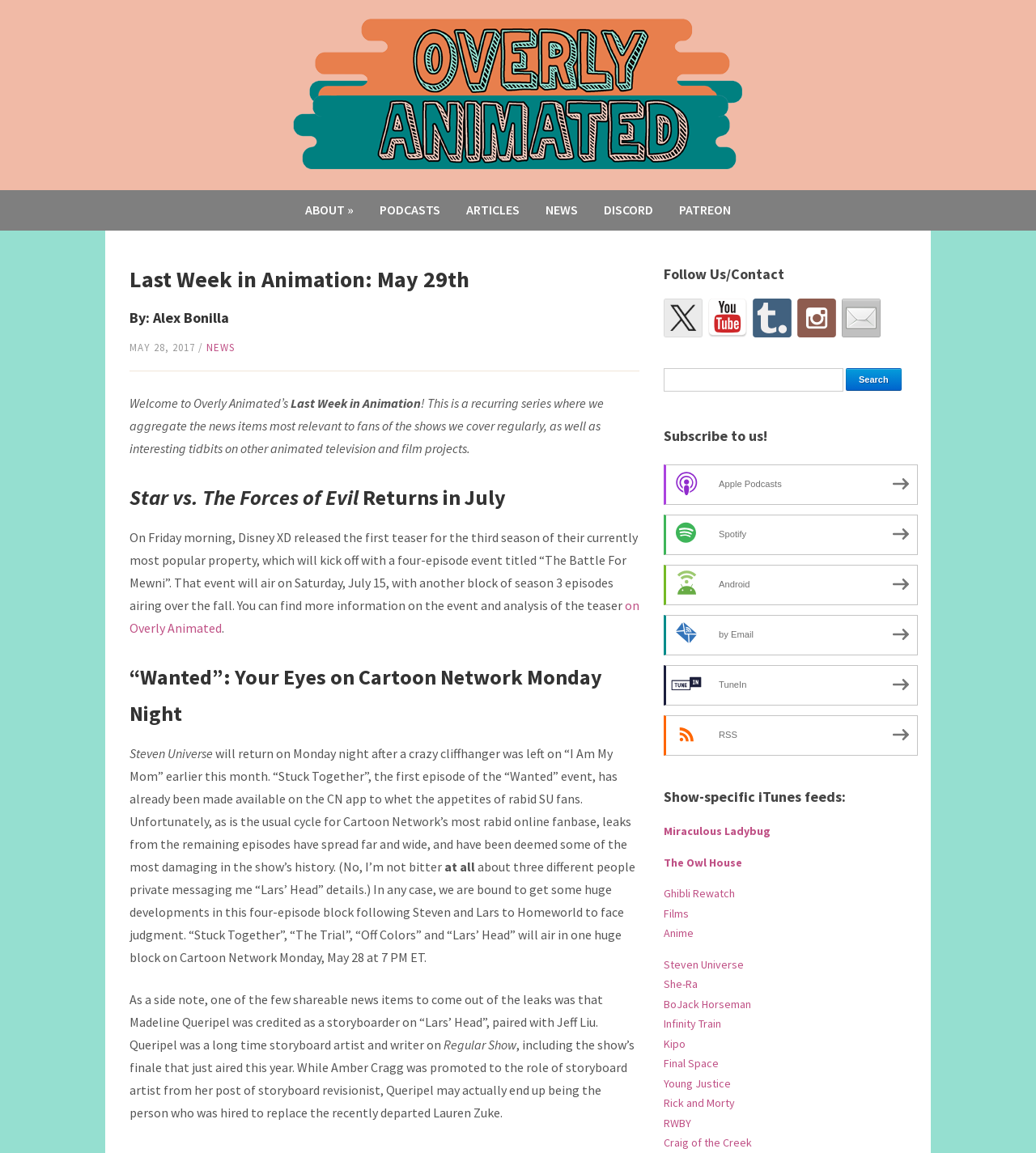Determine the bounding box coordinates for the element that should be clicked to follow this instruction: "Read about Star vs. The Forces of Evil Returns in July". The coordinates should be given as four float numbers between 0 and 1, in the format [left, top, right, bottom].

[0.125, 0.416, 0.617, 0.448]